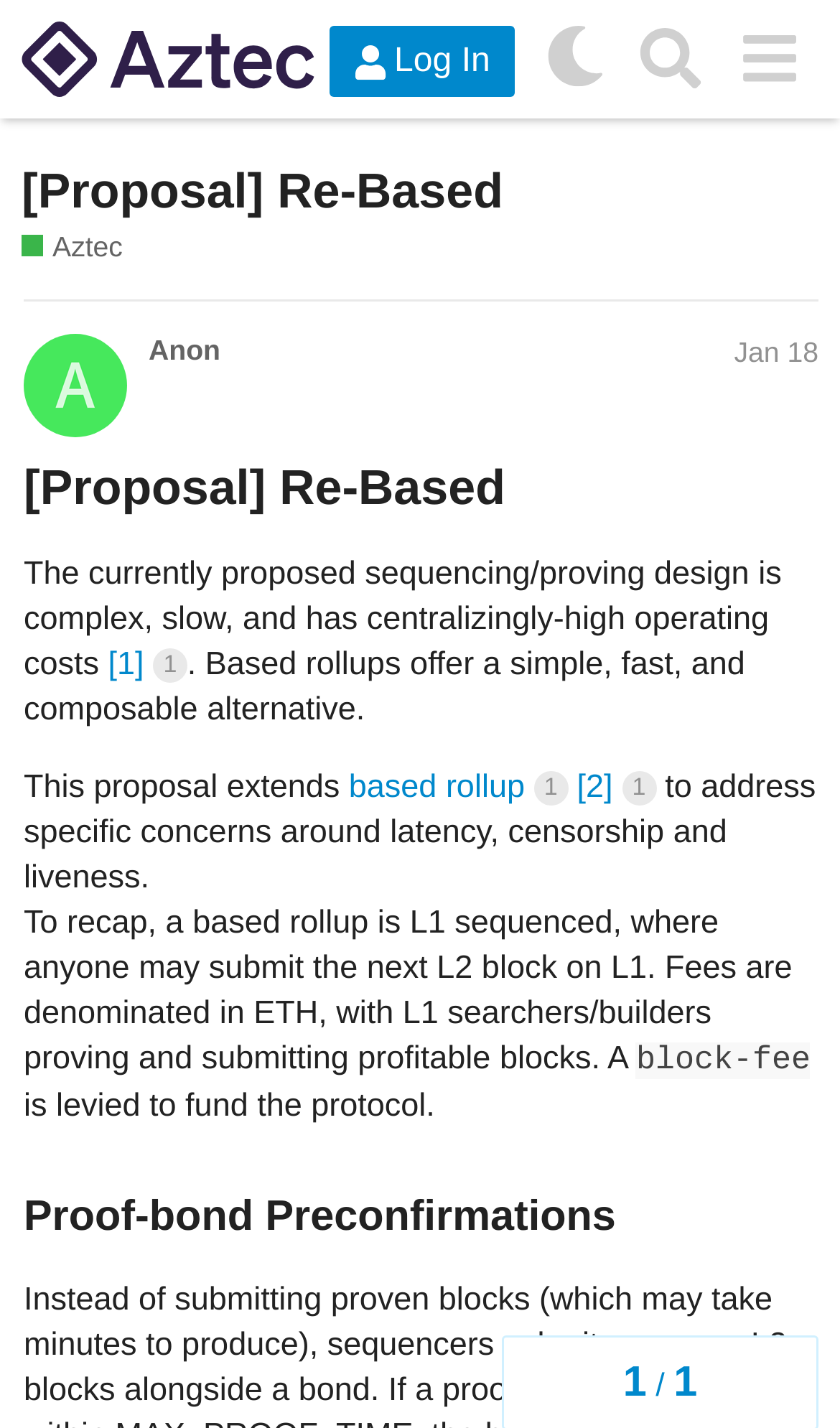Using the webpage screenshot, locate the HTML element that fits the following description and provide its bounding box: "[1] 1".

[0.129, 0.452, 0.223, 0.478]